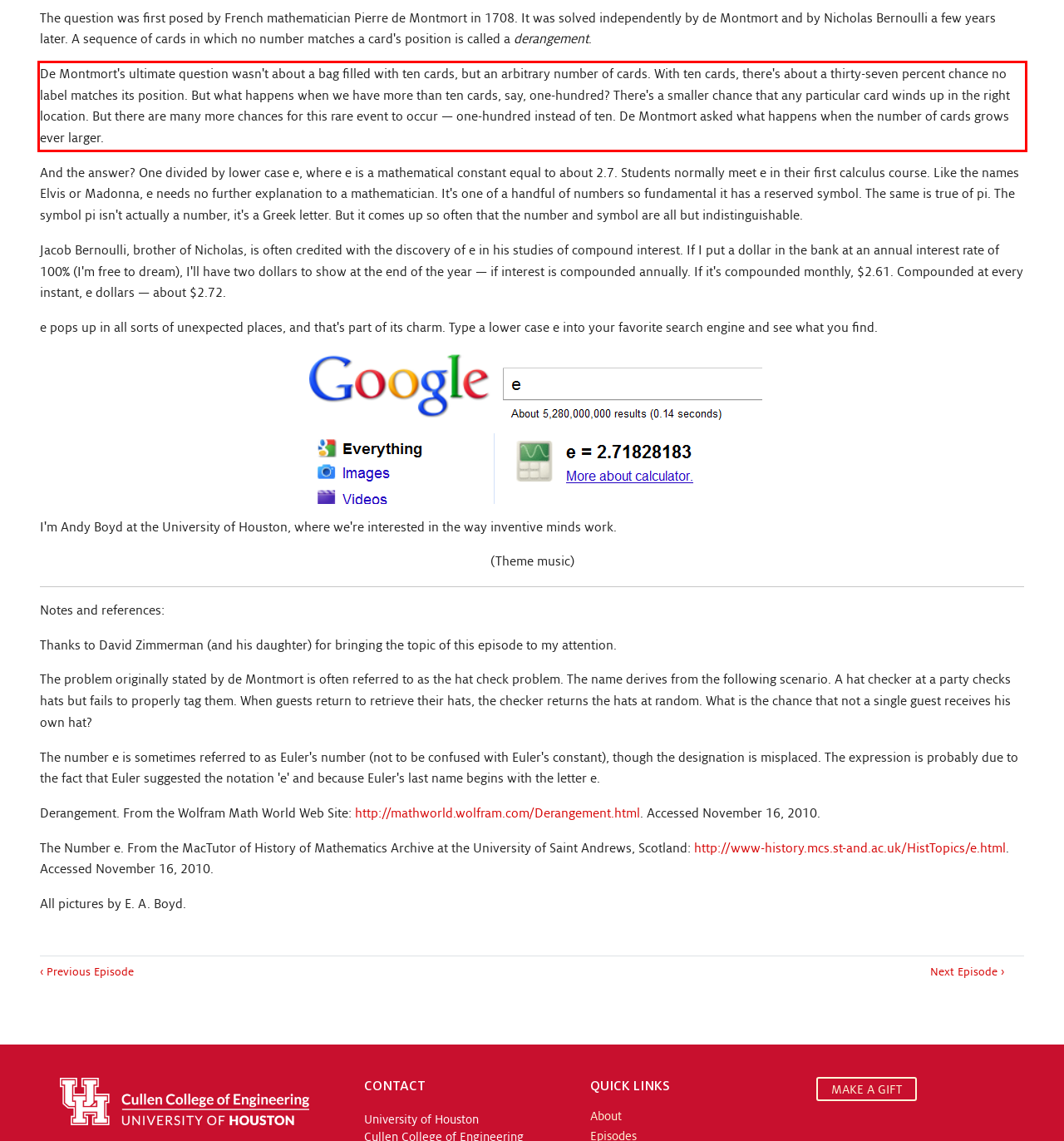Within the screenshot of the webpage, locate the red bounding box and use OCR to identify and provide the text content inside it.

De Montmort's ultimate question wasn't about a bag filled with ten cards, but an arbitrary number of cards. With ten cards, there's about a thirty-seven percent chance no label matches its position. But what happens when we have more than ten cards, say, one-hundred? There's a smaller chance that any particular card winds up in the right location. But there are many more chances for this rare event to occur — one-hundred instead of ten. De Montmort asked what happens when the number of cards grows ever larger.